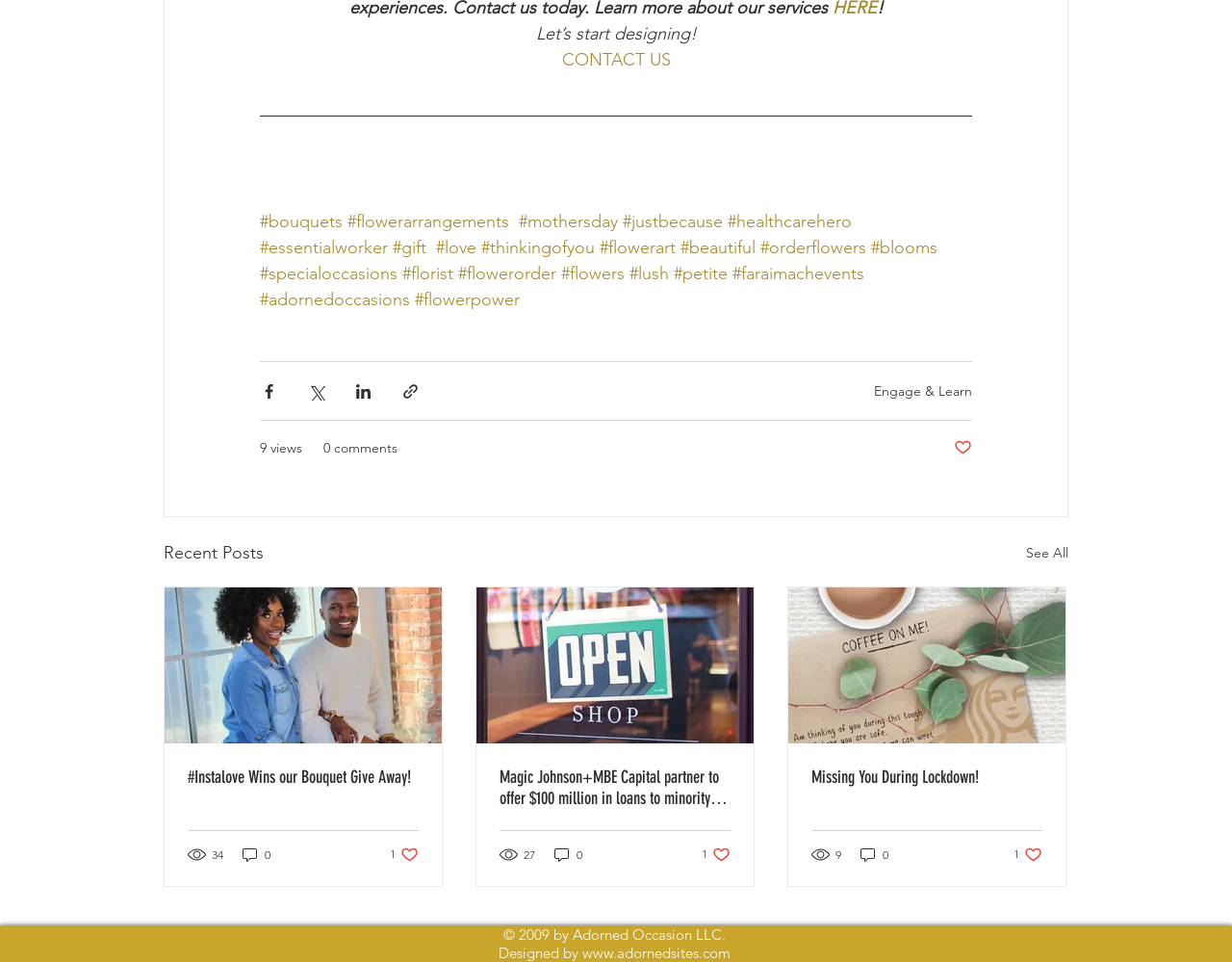Using the description "9 views", locate and provide the bounding box of the UI element.

[0.211, 0.455, 0.245, 0.476]